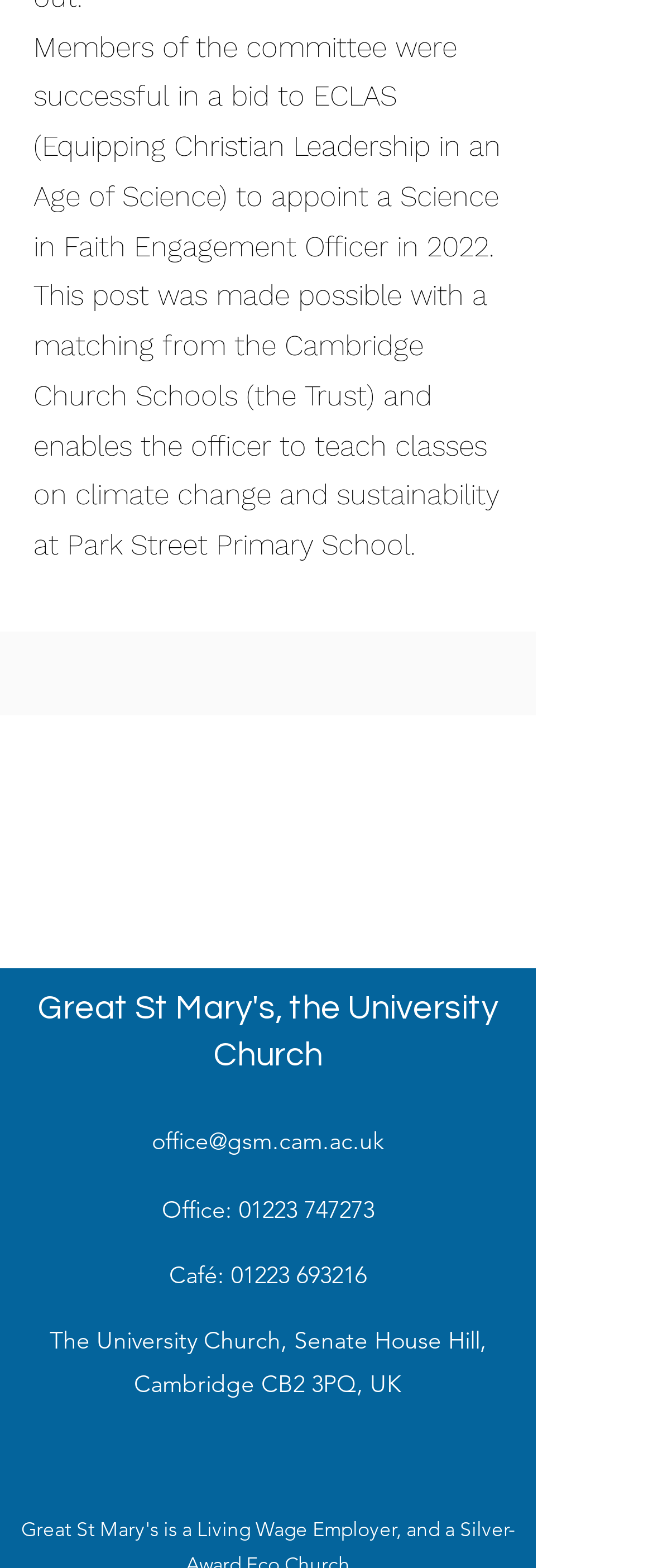What is the address of the University Church?
Based on the screenshot, respond with a single word or phrase.

Senate House Hill, Cambridge CB2 3PQ, UK